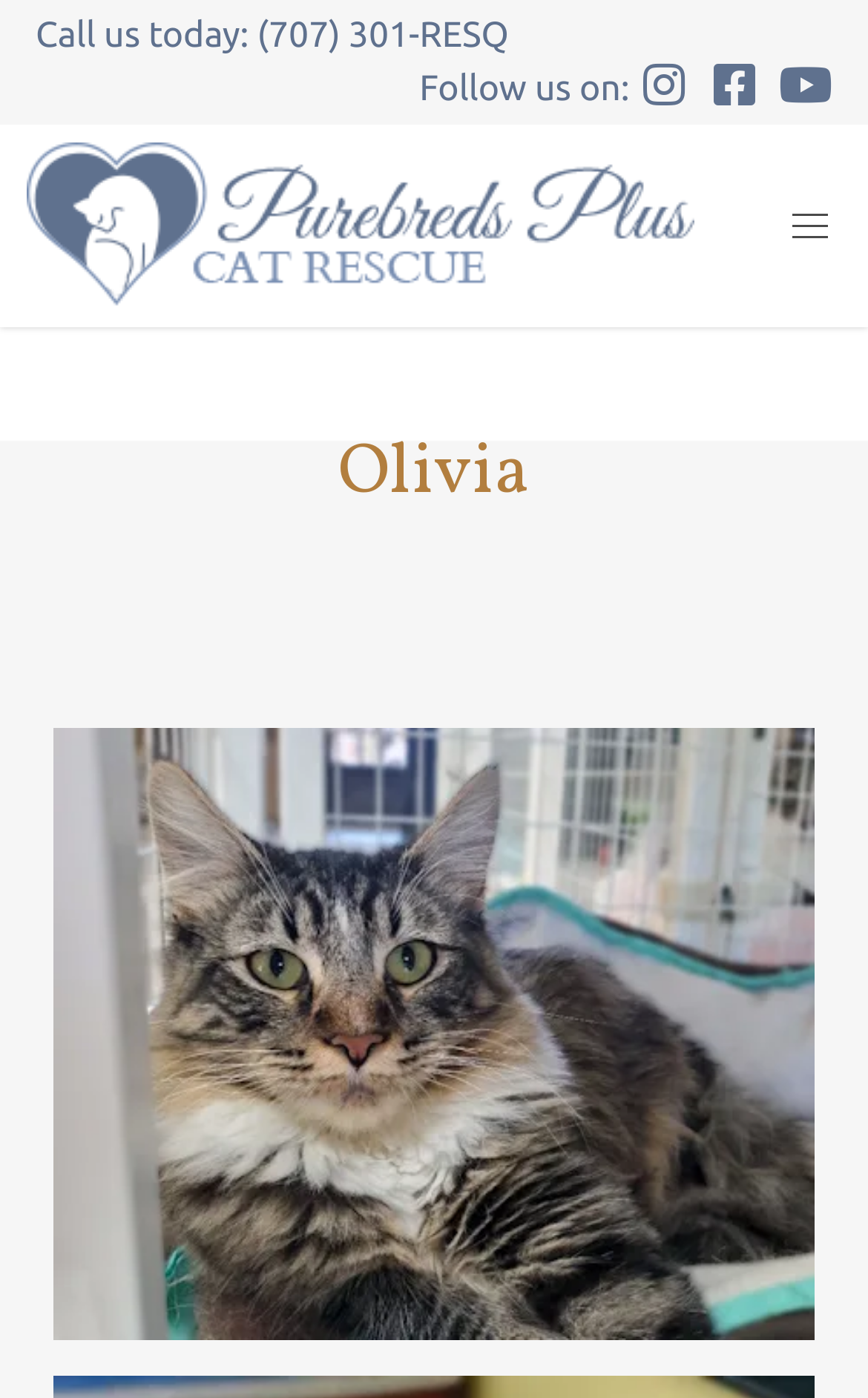By analyzing the image, answer the following question with a detailed response: What is the width of the main navigation?

I looked at the bounding box coordinates of the navigation element and found that its right coordinate is 1.0, which means its width is 1.0.